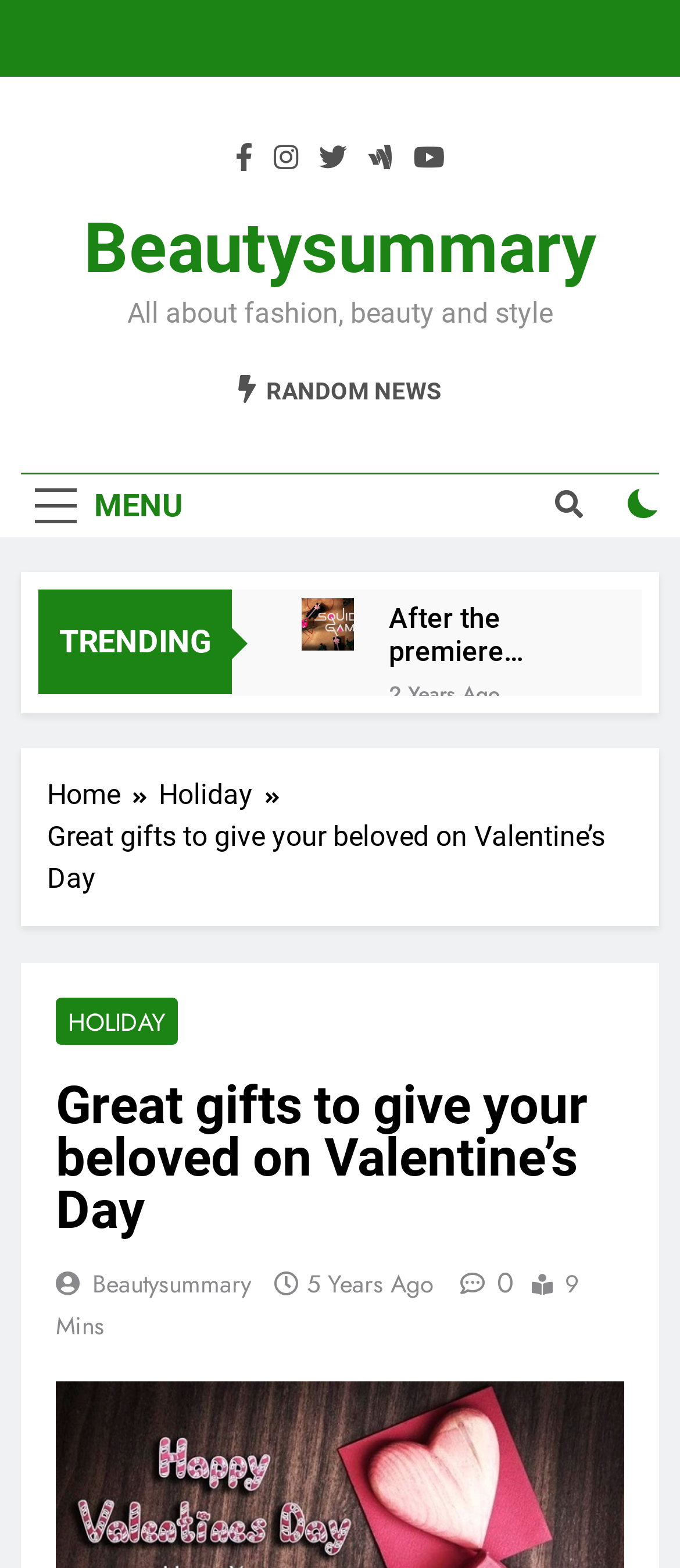What is the time period mentioned in the links?
Using the visual information from the image, give a one-word or short-phrase answer.

Years Ago